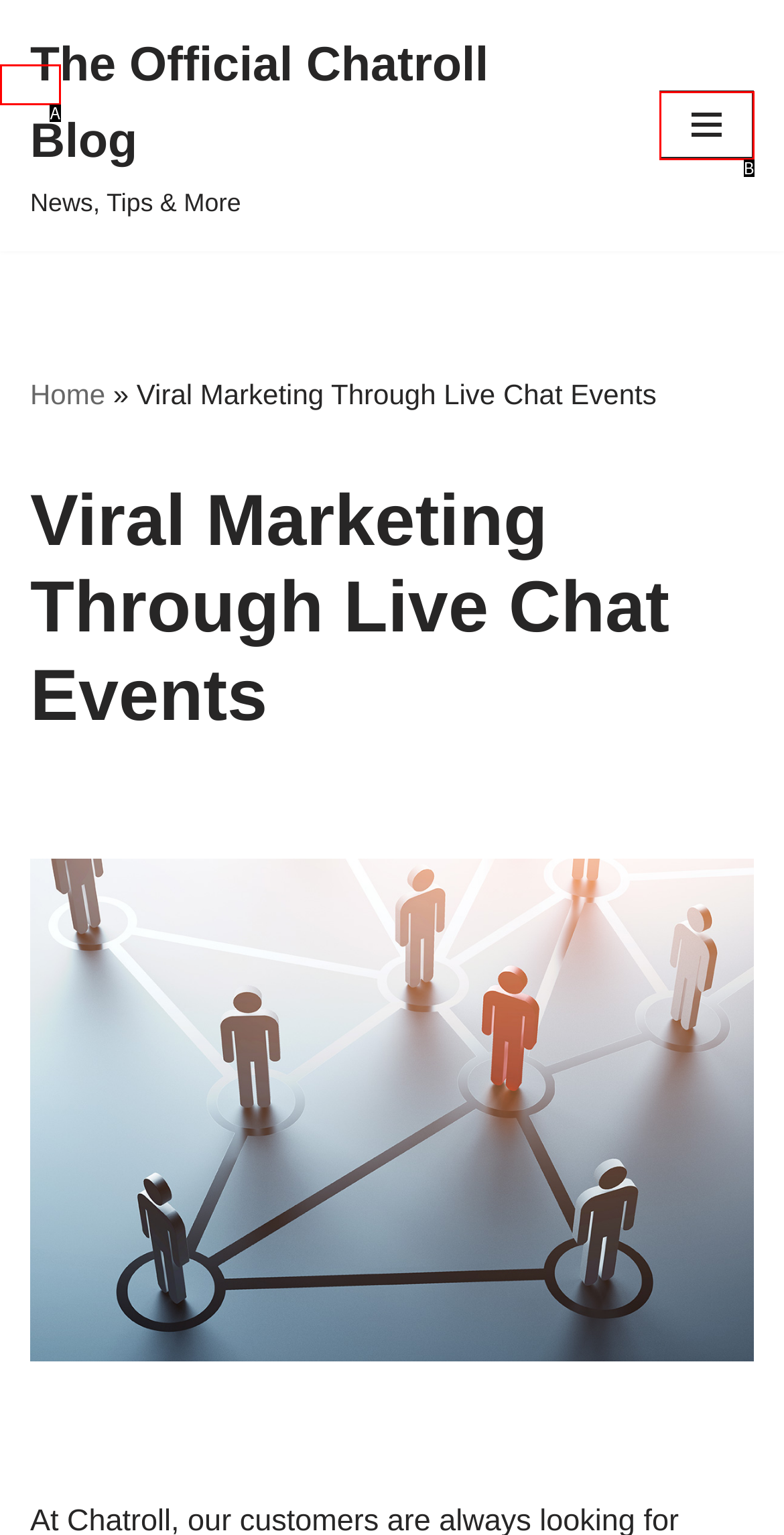Using the provided description: Skip to content, select the most fitting option and return its letter directly from the choices.

A